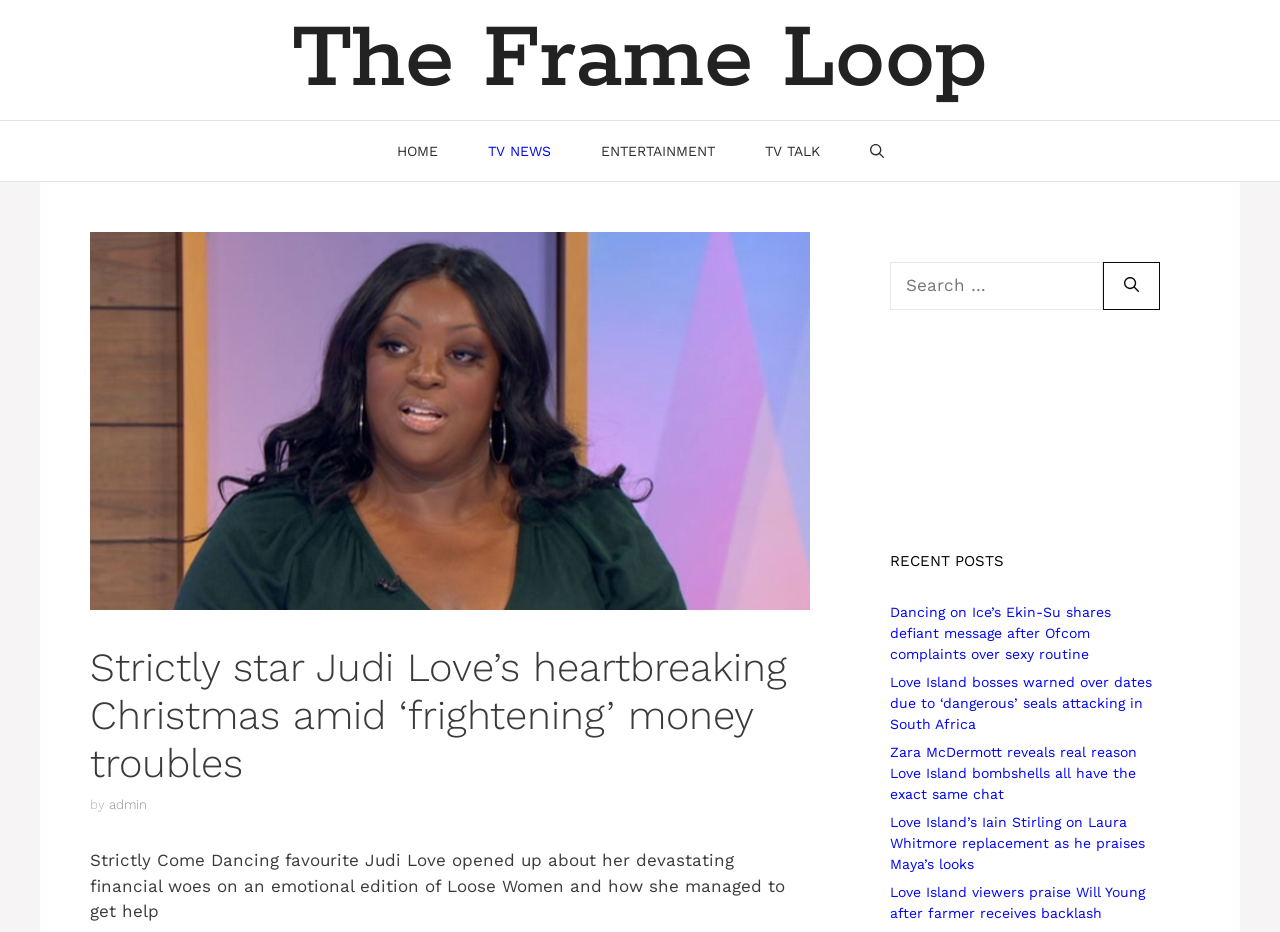Provide a brief response in the form of a single word or phrase:
What type of content is listed under 'RECENT POSTS'?

News articles